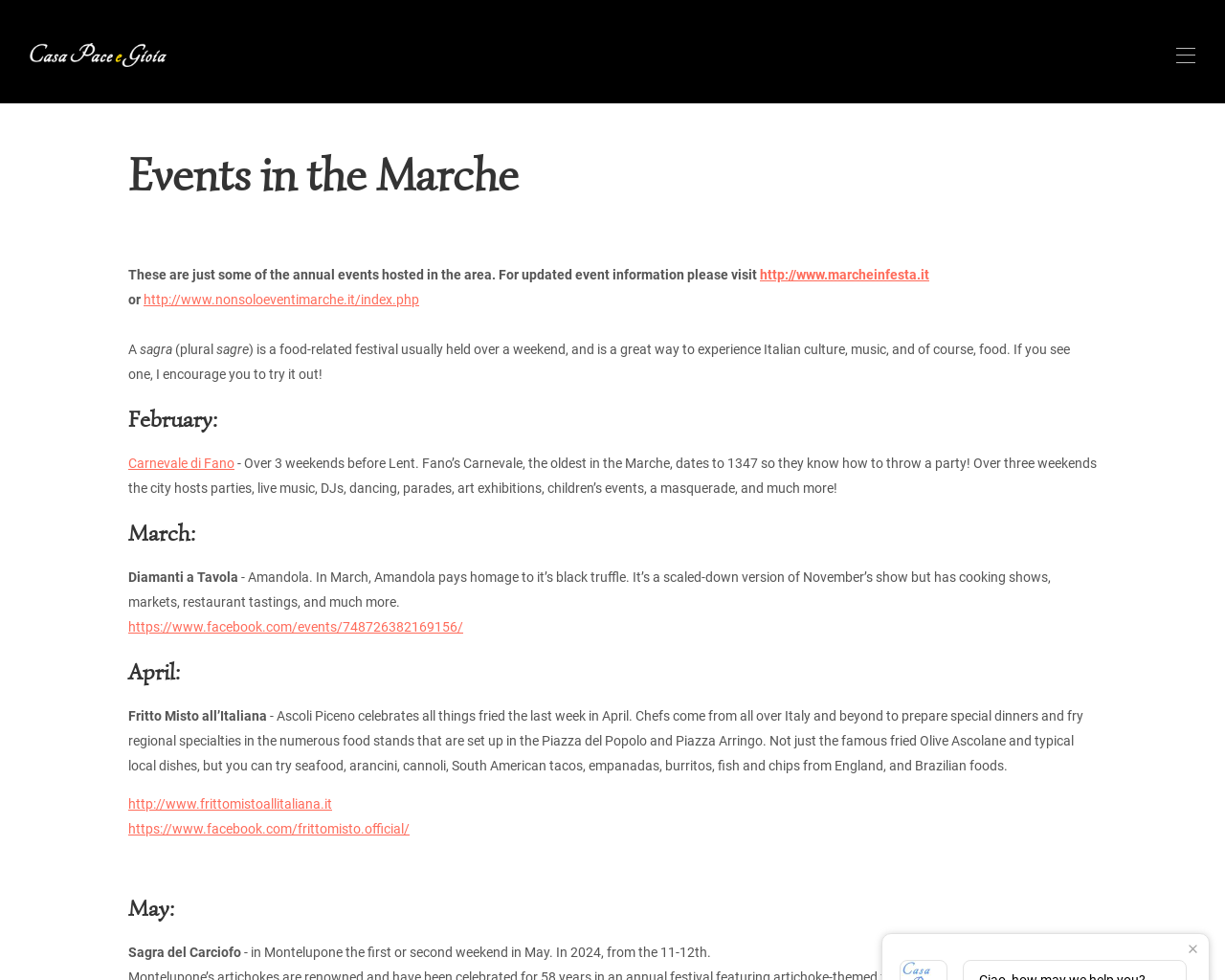From the webpage screenshot, identify the region described by http://www.marcheinfesta.it. Provide the bounding box coordinates as (top-left x, top-left y, bottom-right x, bottom-right y), with each value being a floating point number between 0 and 1.

[0.62, 0.272, 0.759, 0.288]